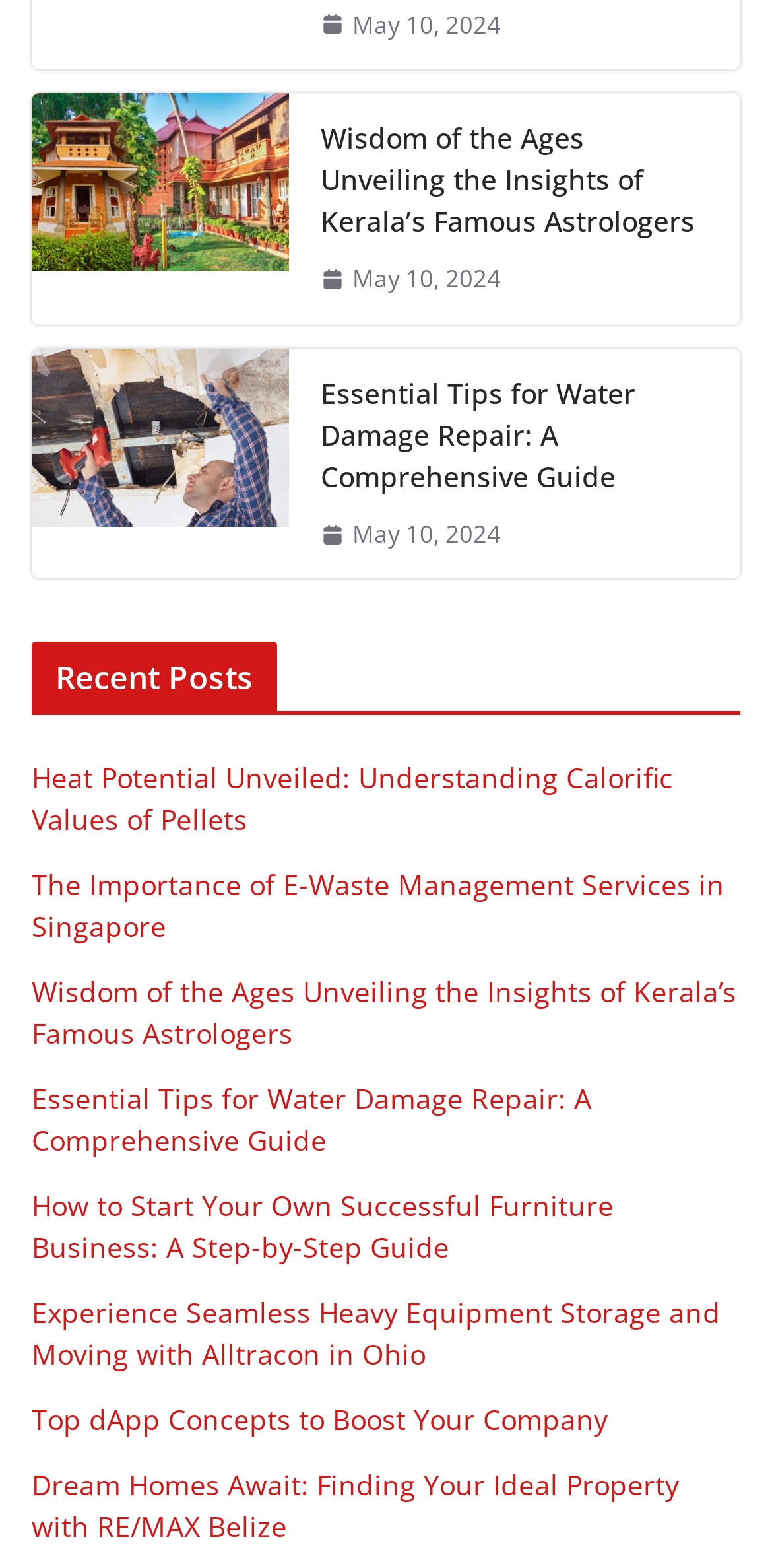Highlight the bounding box coordinates of the region I should click on to meet the following instruction: "Learn about Heat Potential Unveiled".

[0.041, 0.484, 0.872, 0.535]